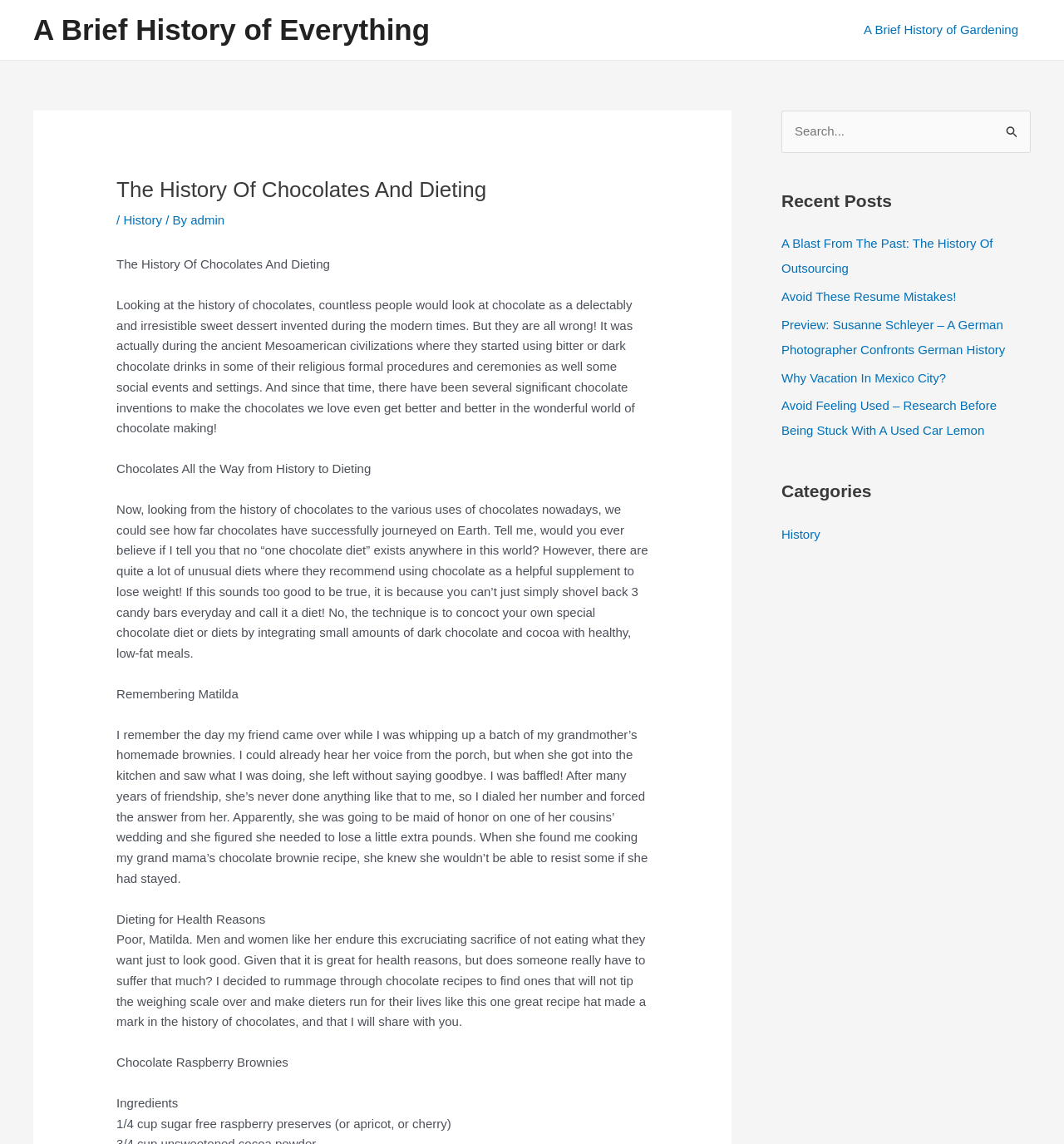Indicate the bounding box coordinates of the element that needs to be clicked to satisfy the following instruction: "Explore Categories". The coordinates should be four float numbers between 0 and 1, i.e., [left, top, right, bottom].

[0.734, 0.418, 0.969, 0.441]